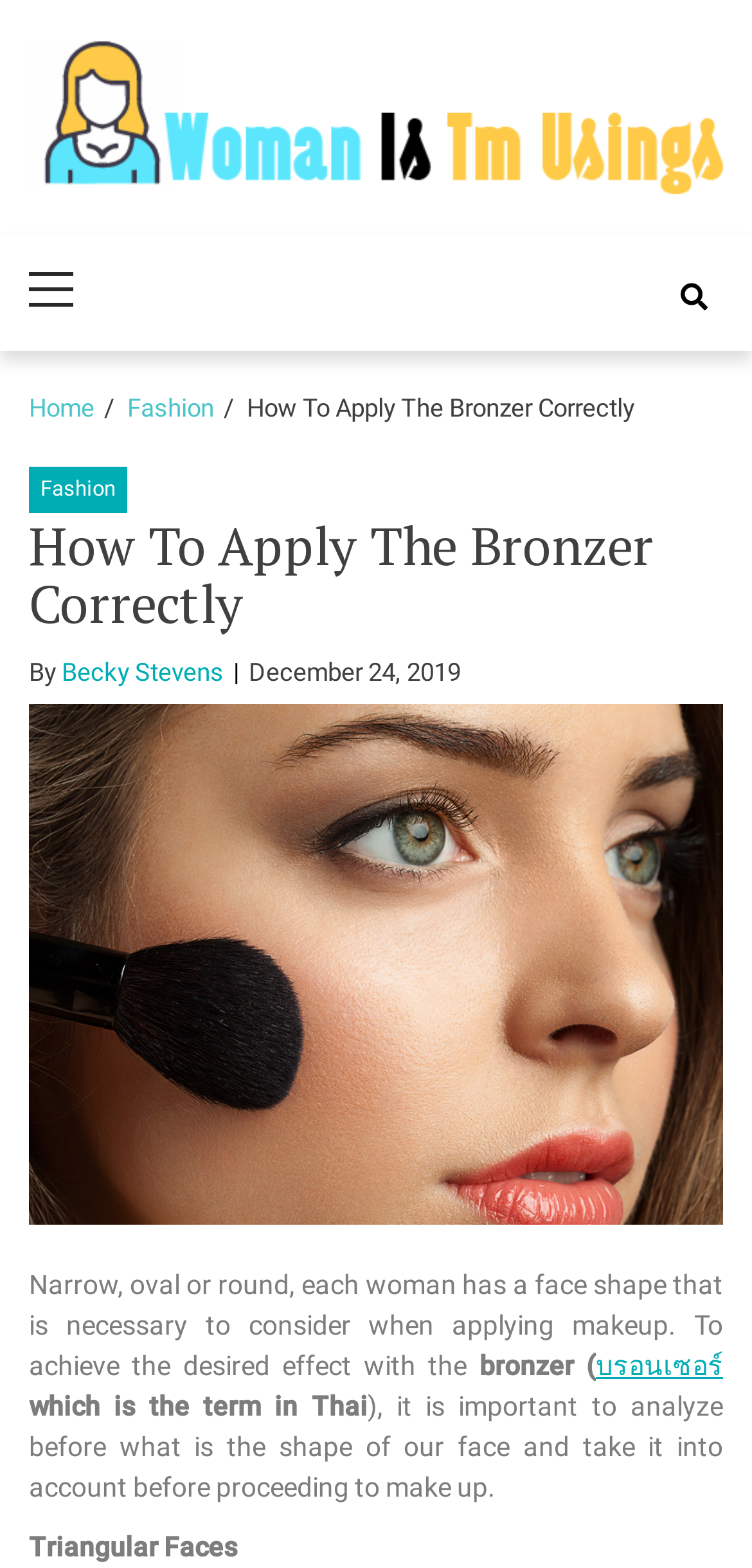Specify the bounding box coordinates for the region that must be clicked to perform the given instruction: "read article by Becky Stevens".

[0.082, 0.42, 0.297, 0.438]